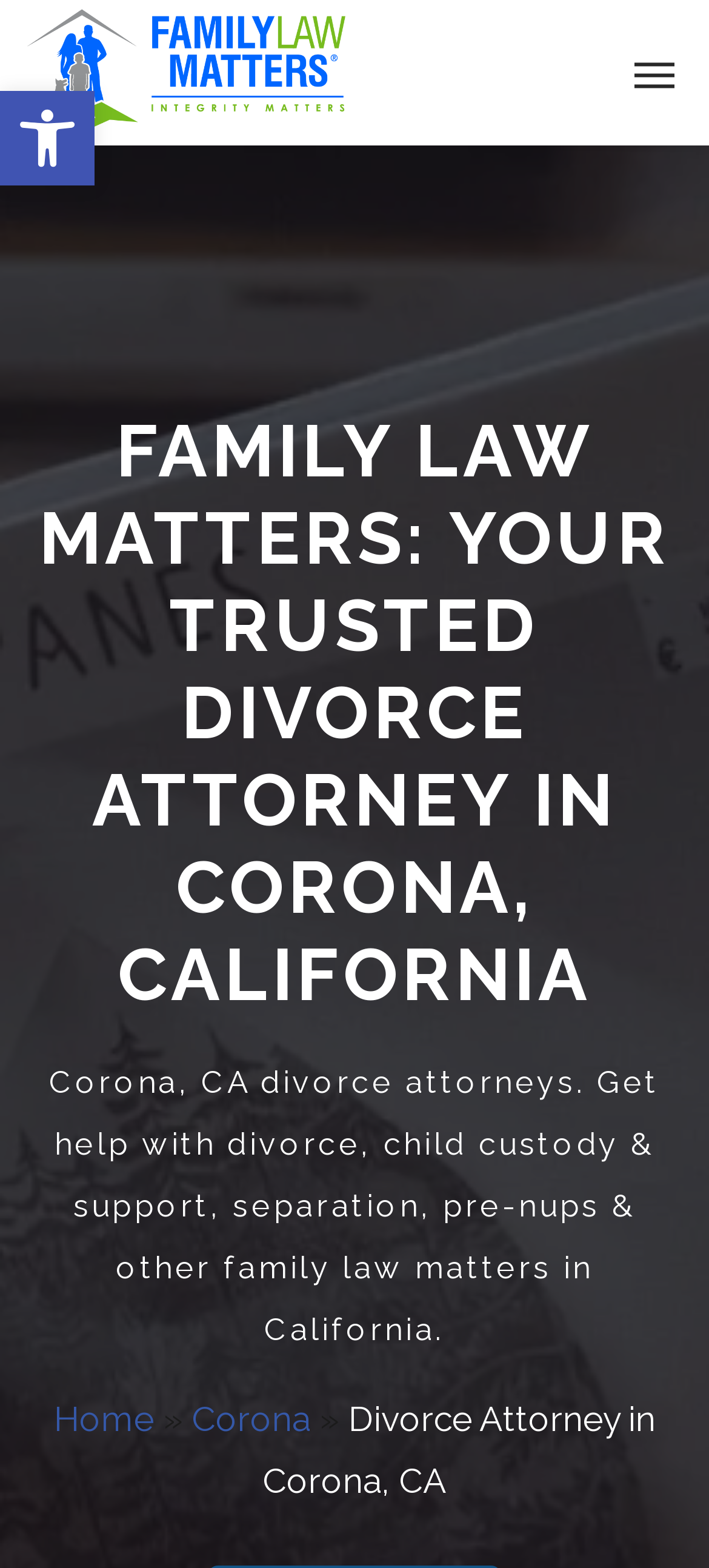What is the bounding box coordinate of the 'Family Law Matters' image?
Using the visual information from the image, give a one-word or short-phrase answer.

[0.038, 0.0, 0.488, 0.093]